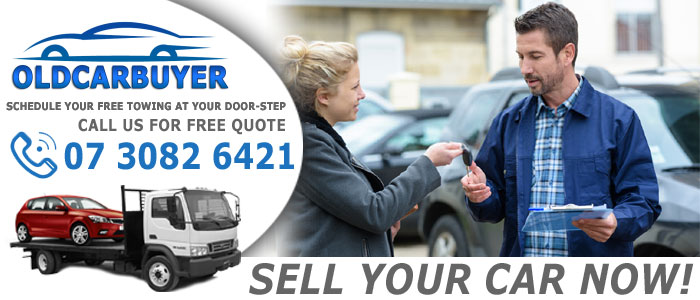What is the primary message being conveyed by the image? Refer to the image and provide a one-word or short phrase answer.

SELL YOUR CAR NOW!